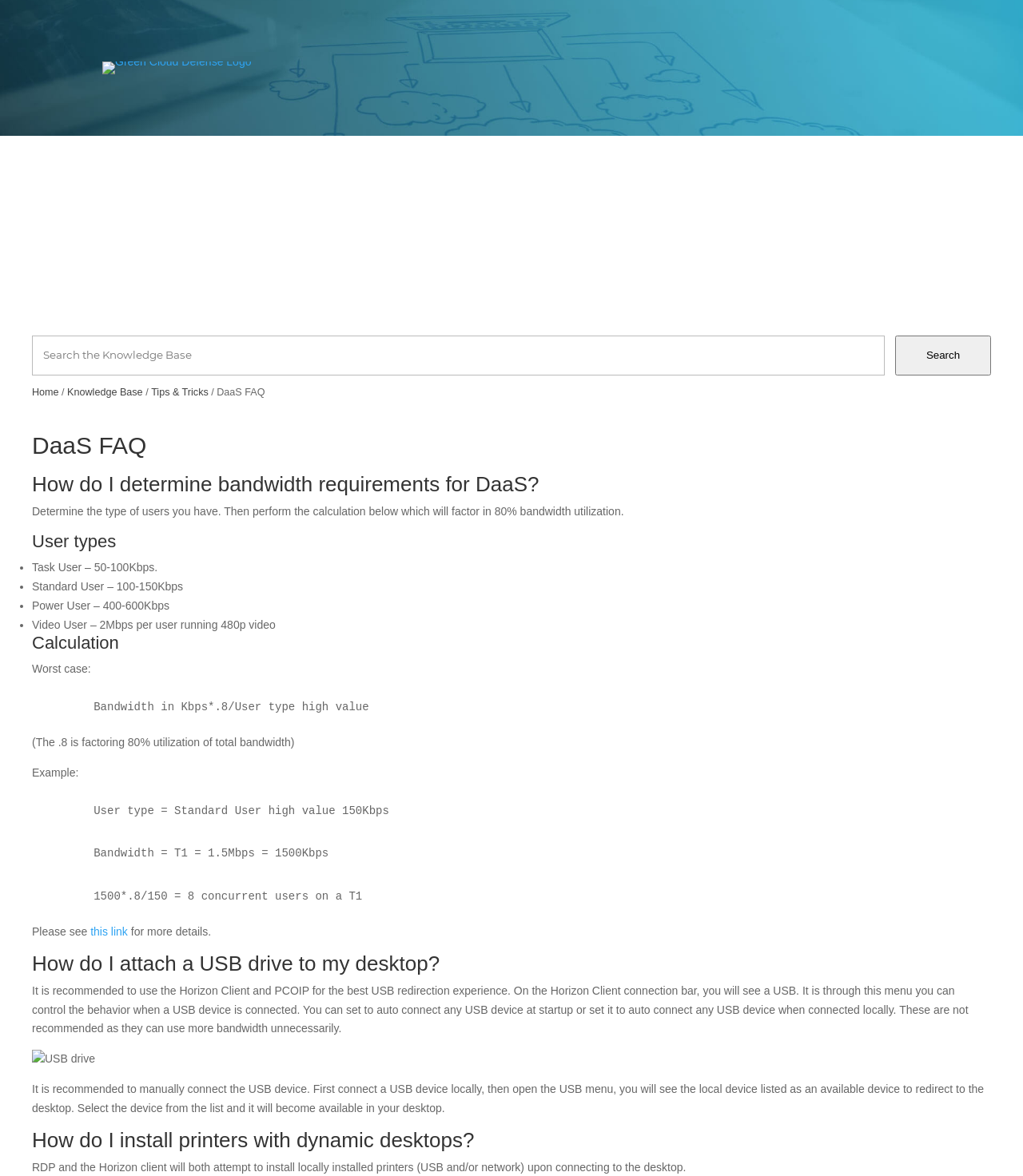Provide your answer in a single word or phrase: 
What is the recommended way to attach a USB drive to a desktop?

Use Horizon Client and PCOIP